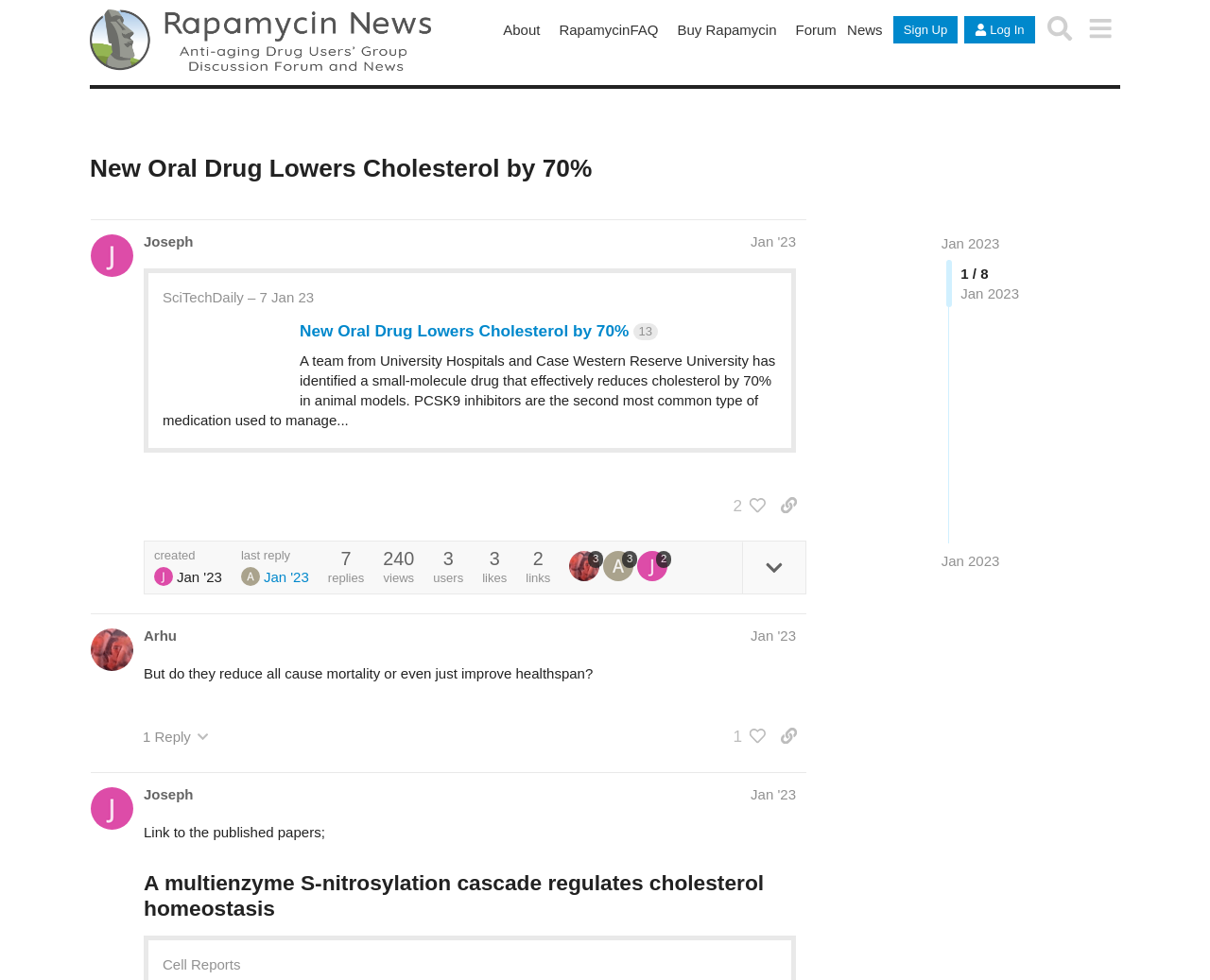Give a succinct answer to this question in a single word or phrase: 
What is the name of the university mentioned in the first post?

Case Western Reserve University